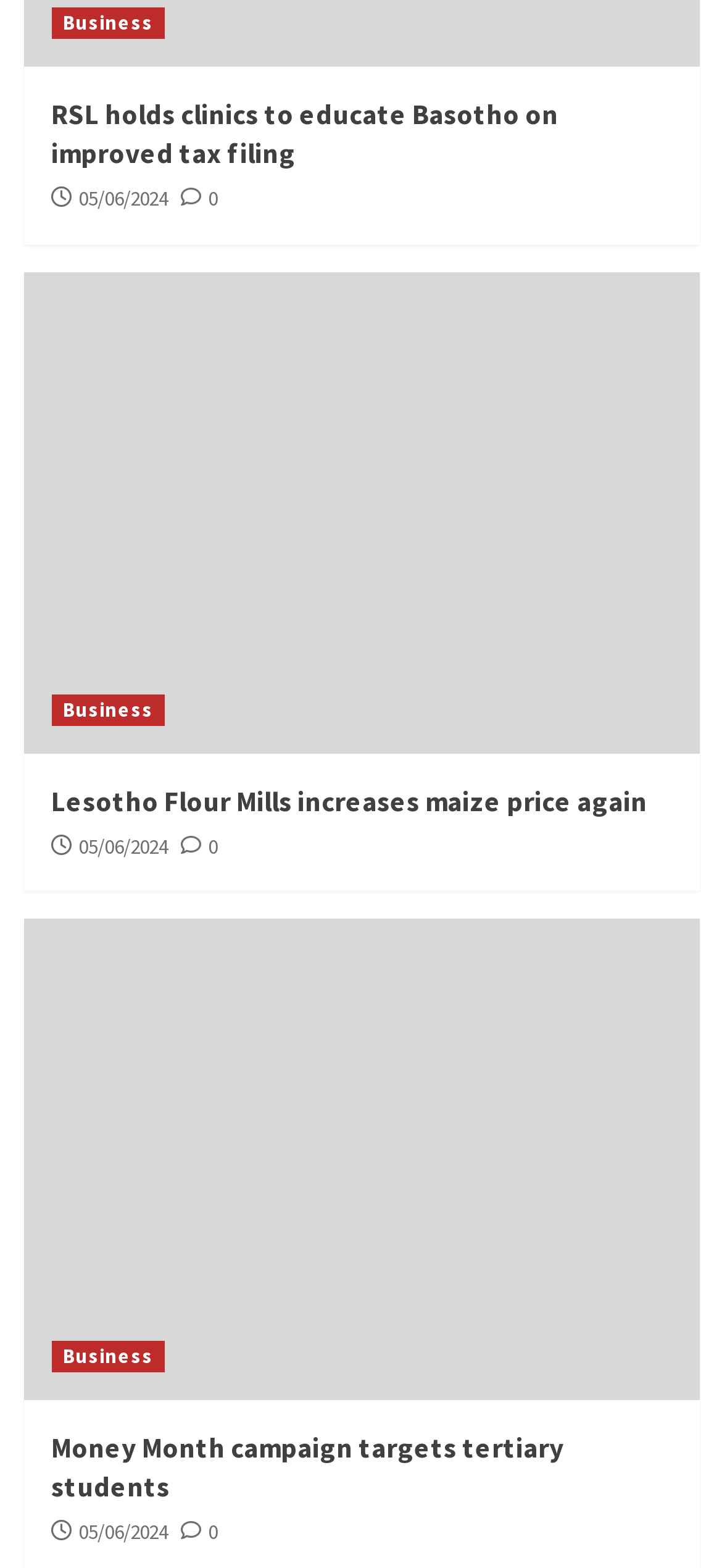Please provide the bounding box coordinates for the element that needs to be clicked to perform the following instruction: "Check the details of the Money Month campaign targeting tertiary students". The coordinates should be given as four float numbers between 0 and 1, i.e., [left, top, right, bottom].

[0.071, 0.912, 0.781, 0.959]